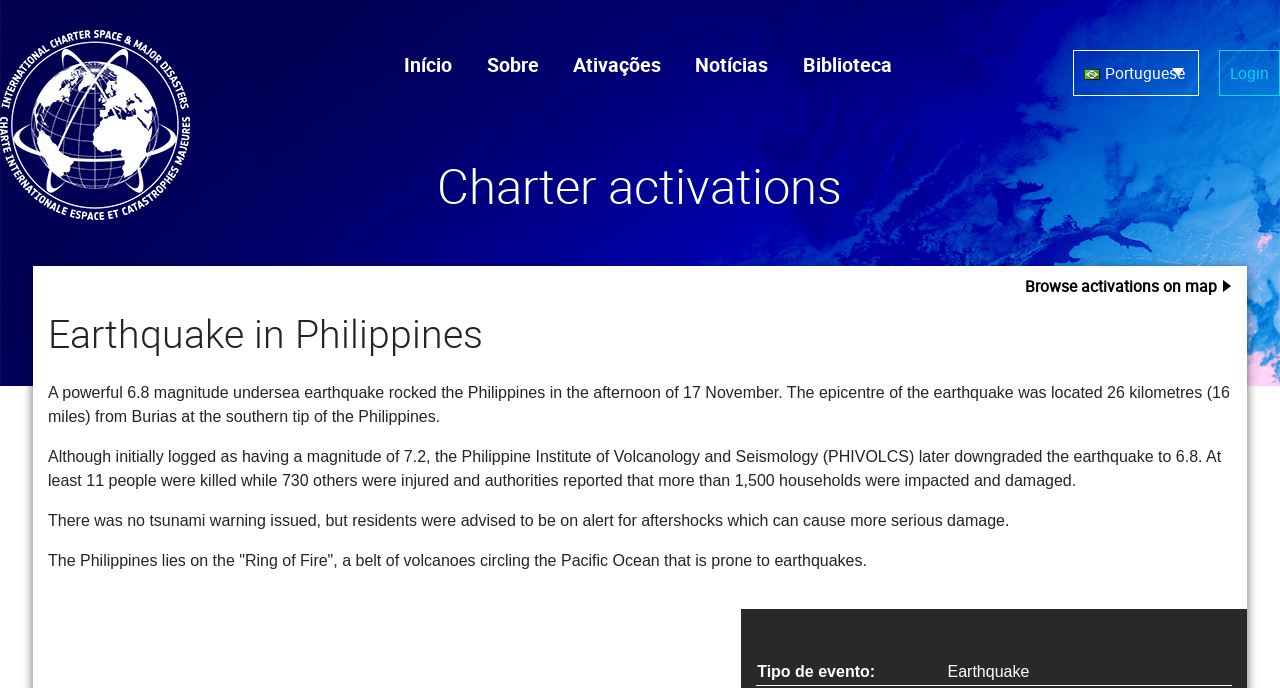Determine the bounding box coordinates for the area that should be clicked to carry out the following instruction: "Click the 'Login' button".

[0.952, 0.073, 1.0, 0.14]